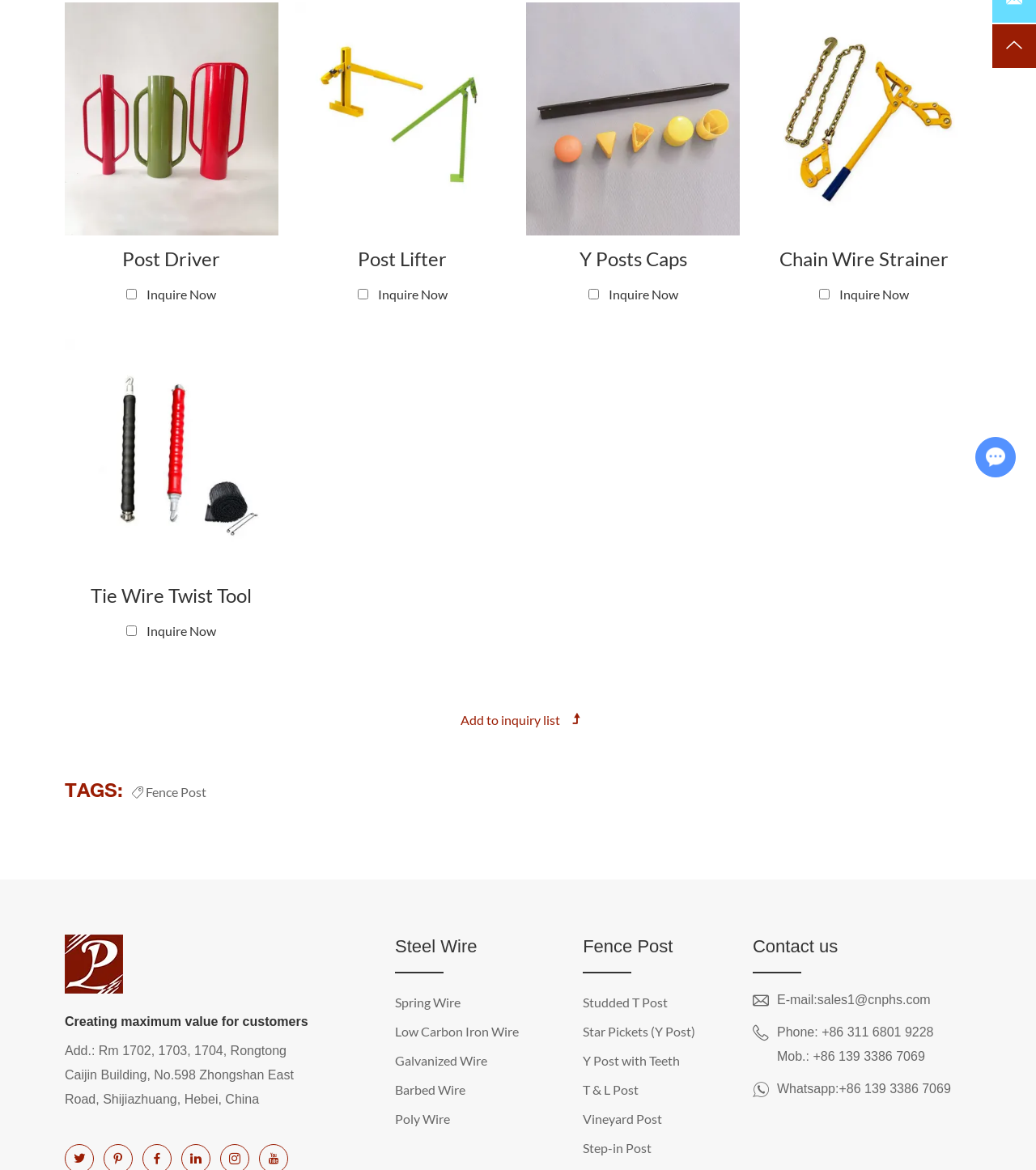From the element description recruitment process outsourcing, predict the bounding box coordinates of the UI element. The coordinates must be specified in the format (top-left x, top-left y, bottom-right x, bottom-right y) and should be within the 0 to 1 range.

None